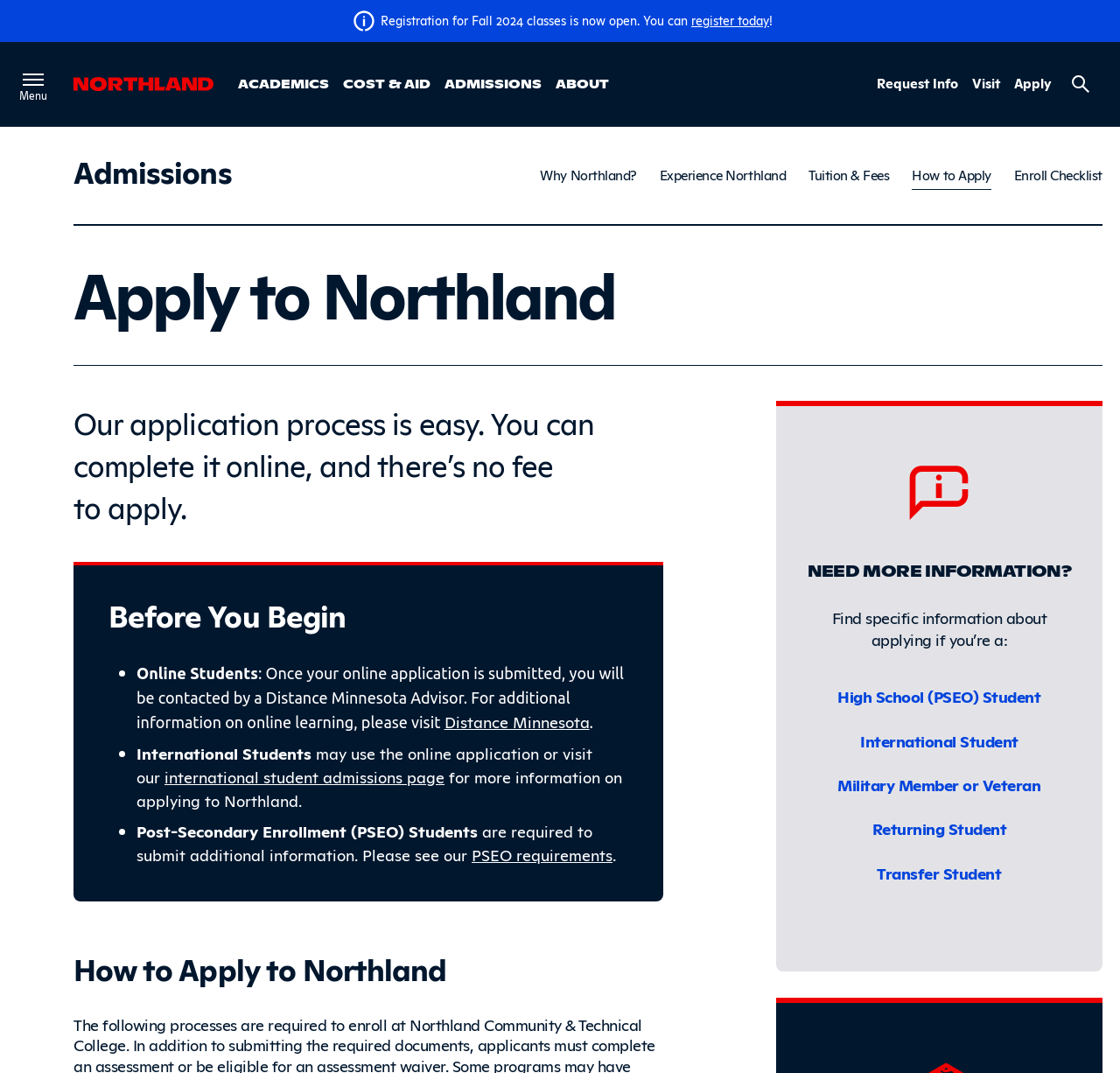What is the status of registration for Fall 2024 classes?
Look at the image and respond to the question as thoroughly as possible.

I found the answer by reading the StaticText element with the text 'Registration for Fall 2024 classes is now open.' which is located near the top of the webpage.